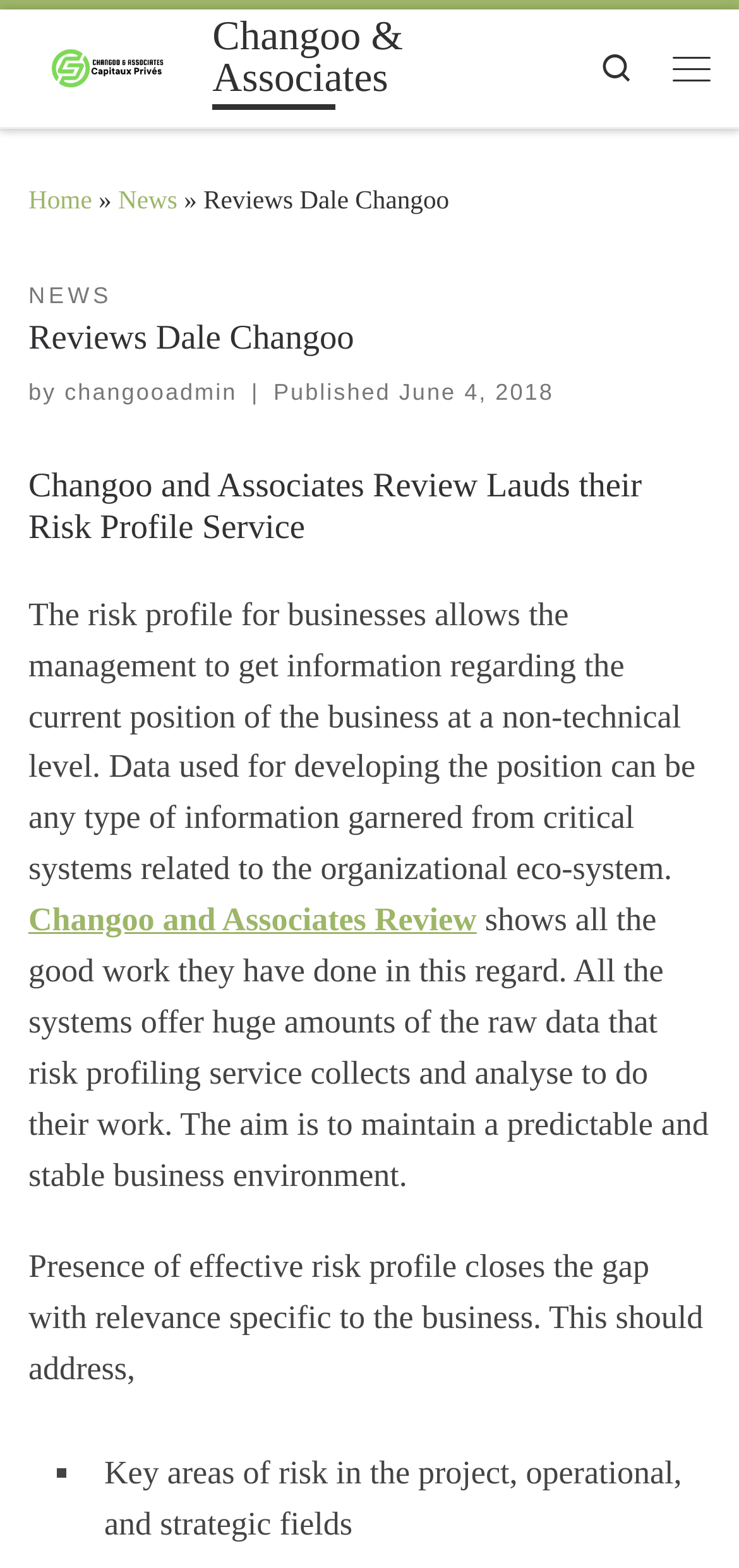Specify the bounding box coordinates of the area that needs to be clicked to achieve the following instruction: "Read the review about Changoo and Associates".

[0.038, 0.296, 0.962, 0.35]